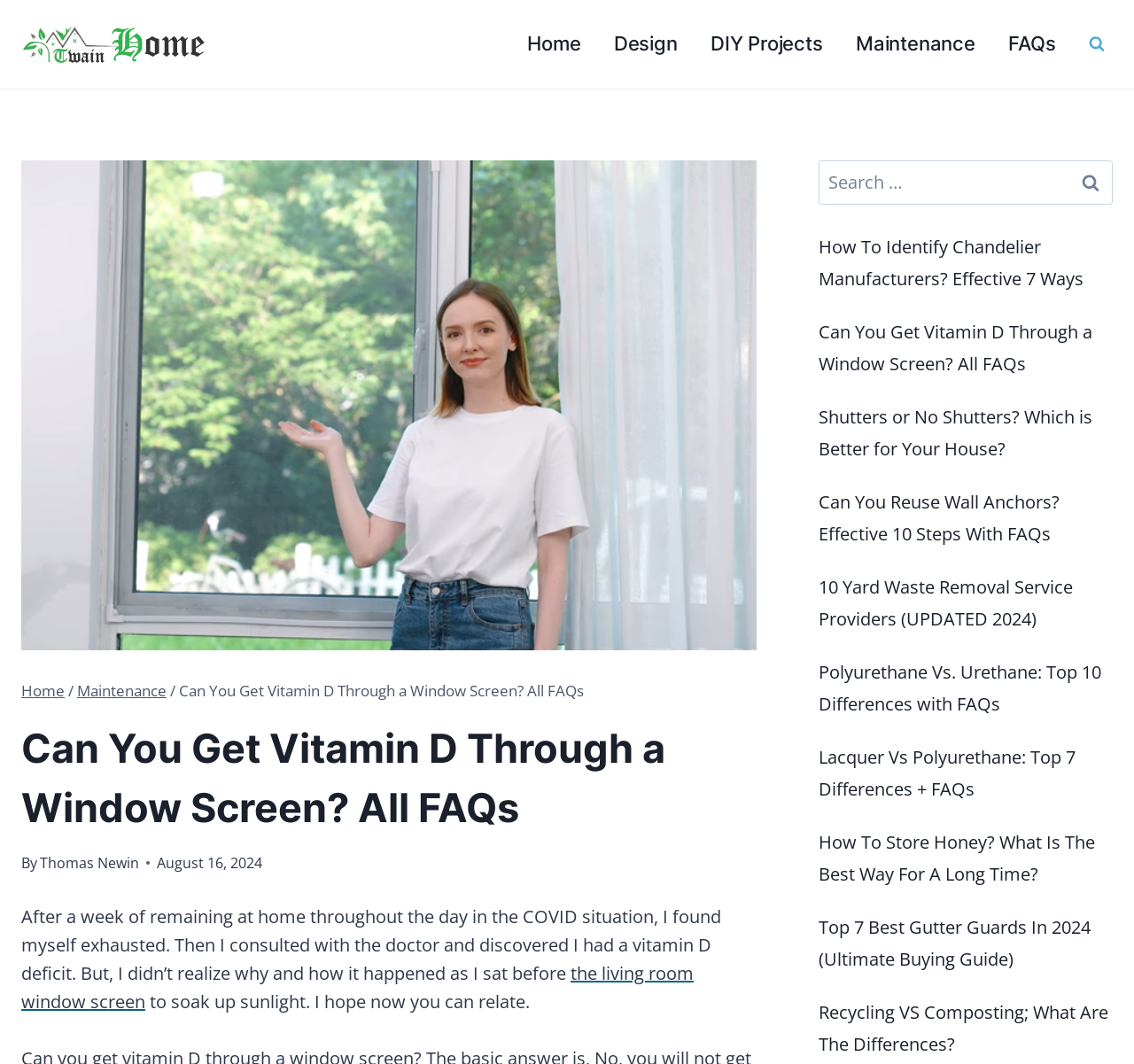Please find the bounding box coordinates of the element that you should click to achieve the following instruction: "Click the 'Search' button". The coordinates should be presented as four float numbers between 0 and 1: [left, top, right, bottom].

[0.942, 0.151, 0.981, 0.192]